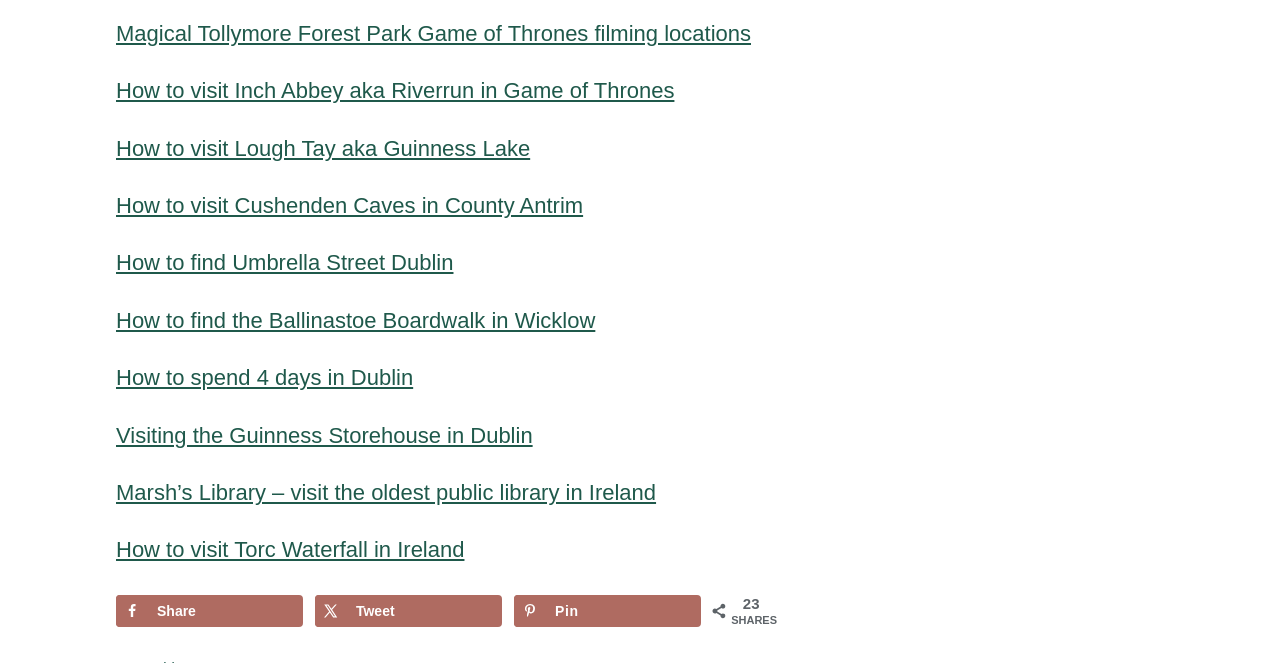Please identify the bounding box coordinates of where to click in order to follow the instruction: "Share on Facebook".

[0.091, 0.898, 0.237, 0.946]